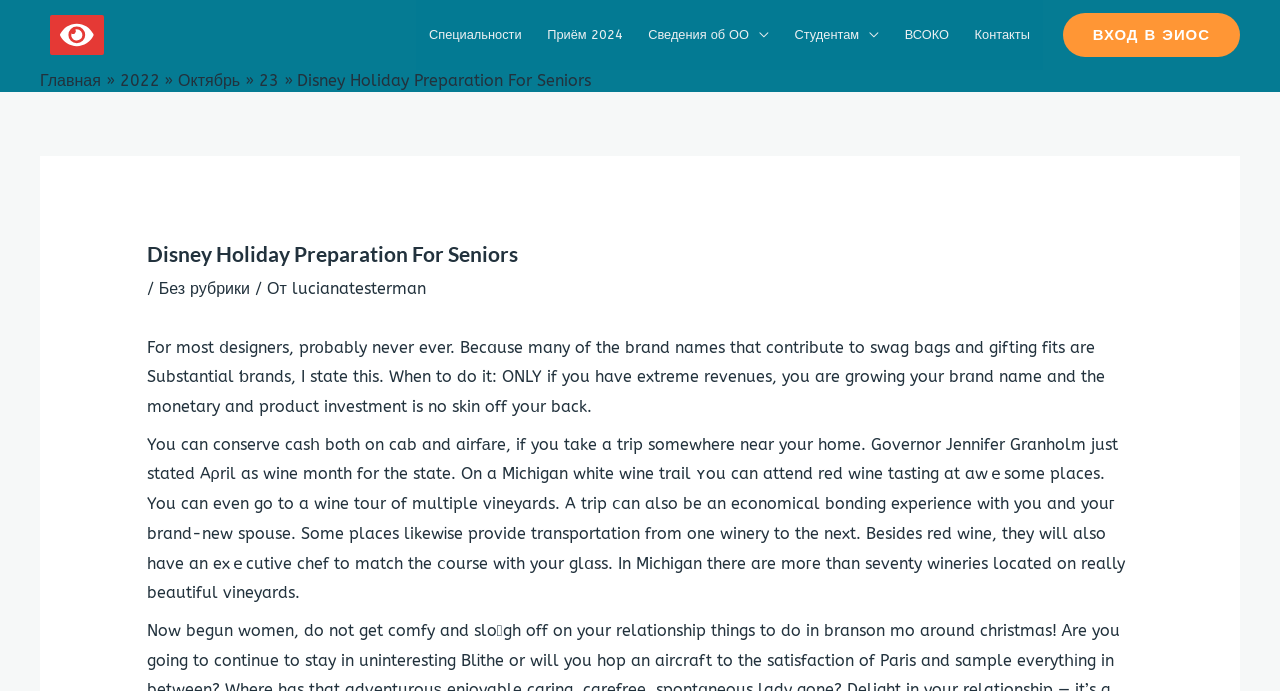Provide the bounding box coordinates of the section that needs to be clicked to accomplish the following instruction: "Click on the navigation link 'Контакты'."

[0.751, 0.0, 0.815, 0.101]